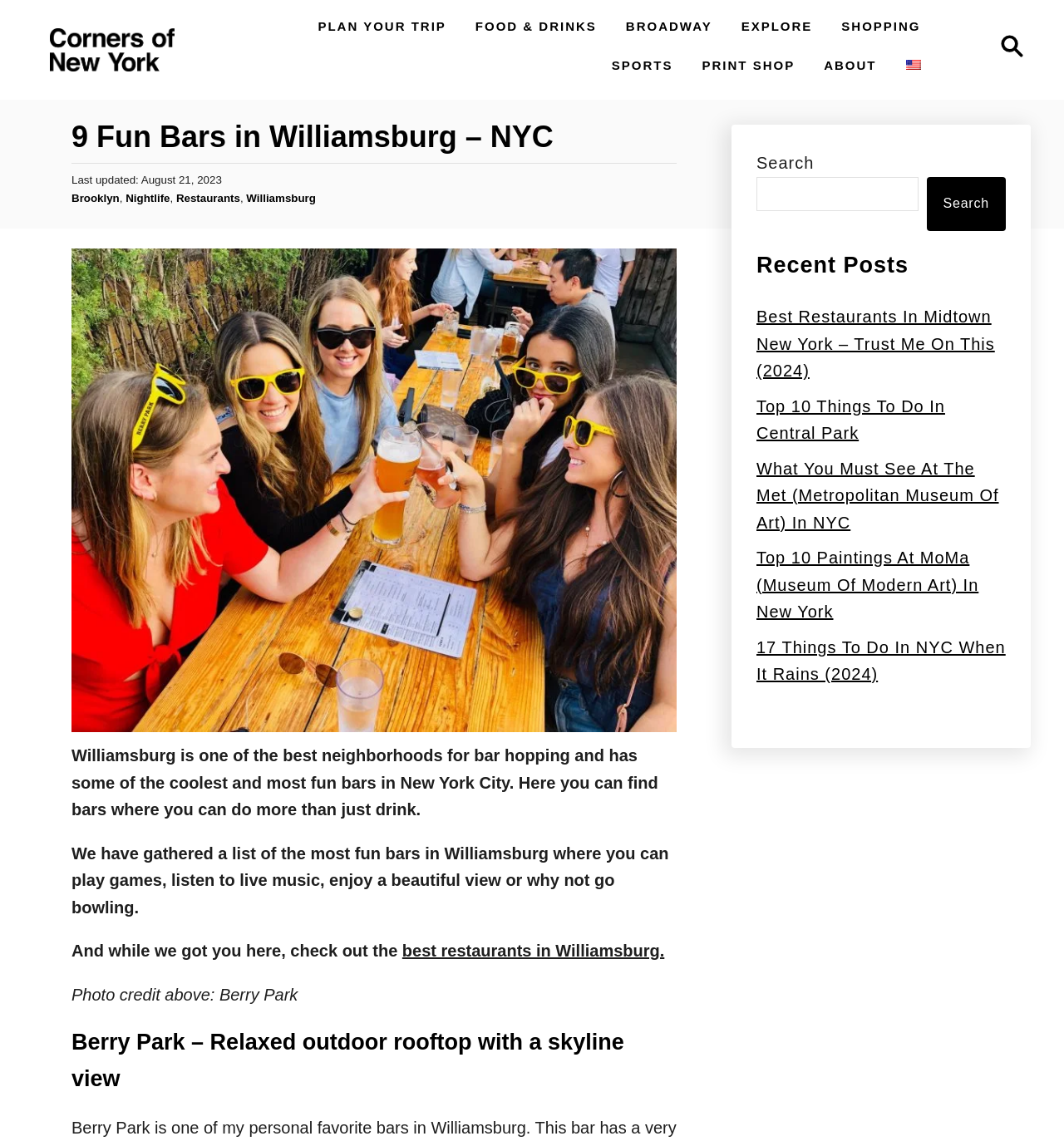What is the name of the bar mentioned in the article with a relaxed outdoor rooftop?
Please provide a comprehensive answer based on the visual information in the image.

The article mentions Berry Park as a bar with a relaxed outdoor rooftop with a skyline view. This information is obtained from the heading 'Berry Park – Relaxed outdoor rooftop with a skyline view' and the photo credit 'Photo credit above: Berry Park'.